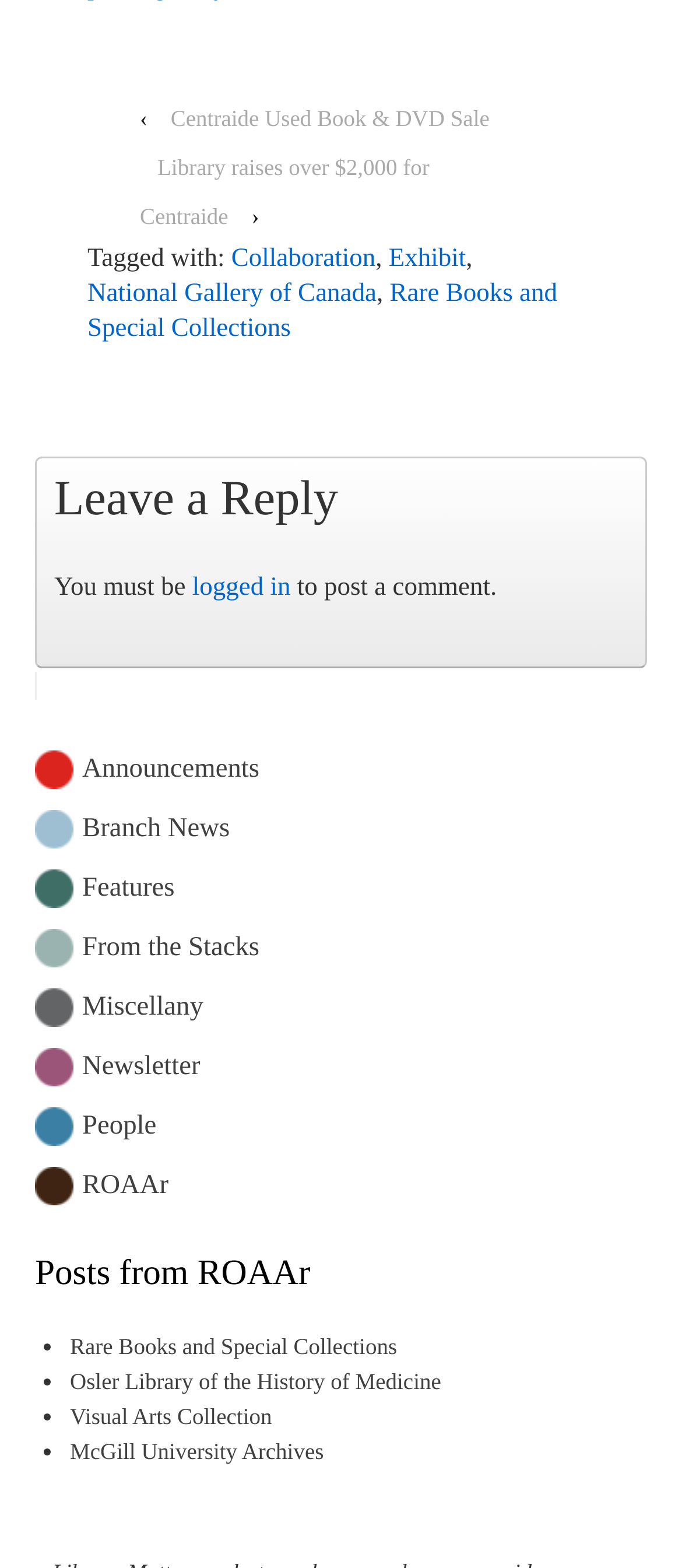Using the format (top-left x, top-left y, bottom-right x, bottom-right y), and given the element description, identify the bounding box coordinates within the screenshot: Newsletter

[0.121, 0.662, 0.294, 0.687]